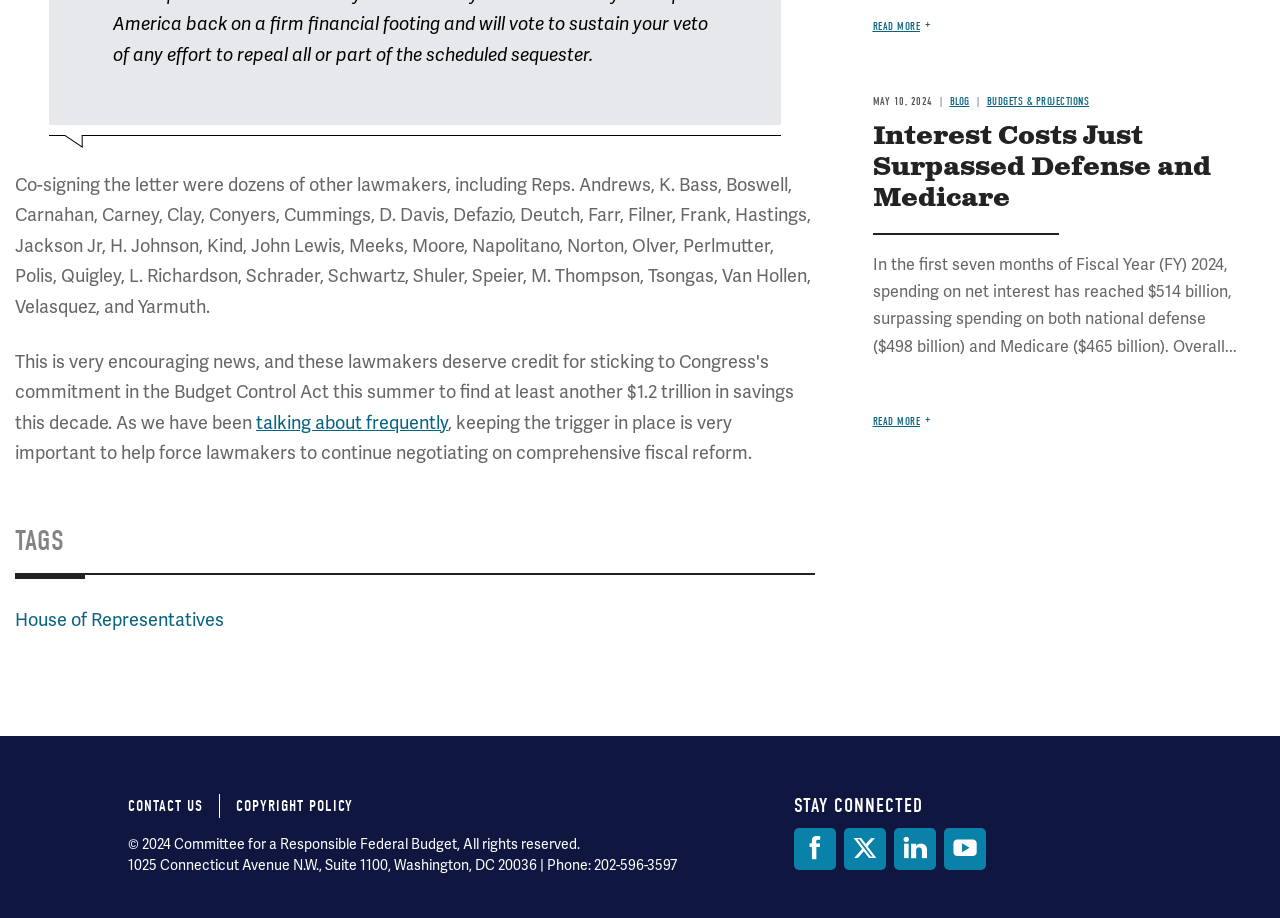Refer to the image and provide an in-depth answer to the question:
What is the date of the article?

I found the date by looking at the time element which contains the text 'MAY 10, 2024', indicating that the article was published on this date.